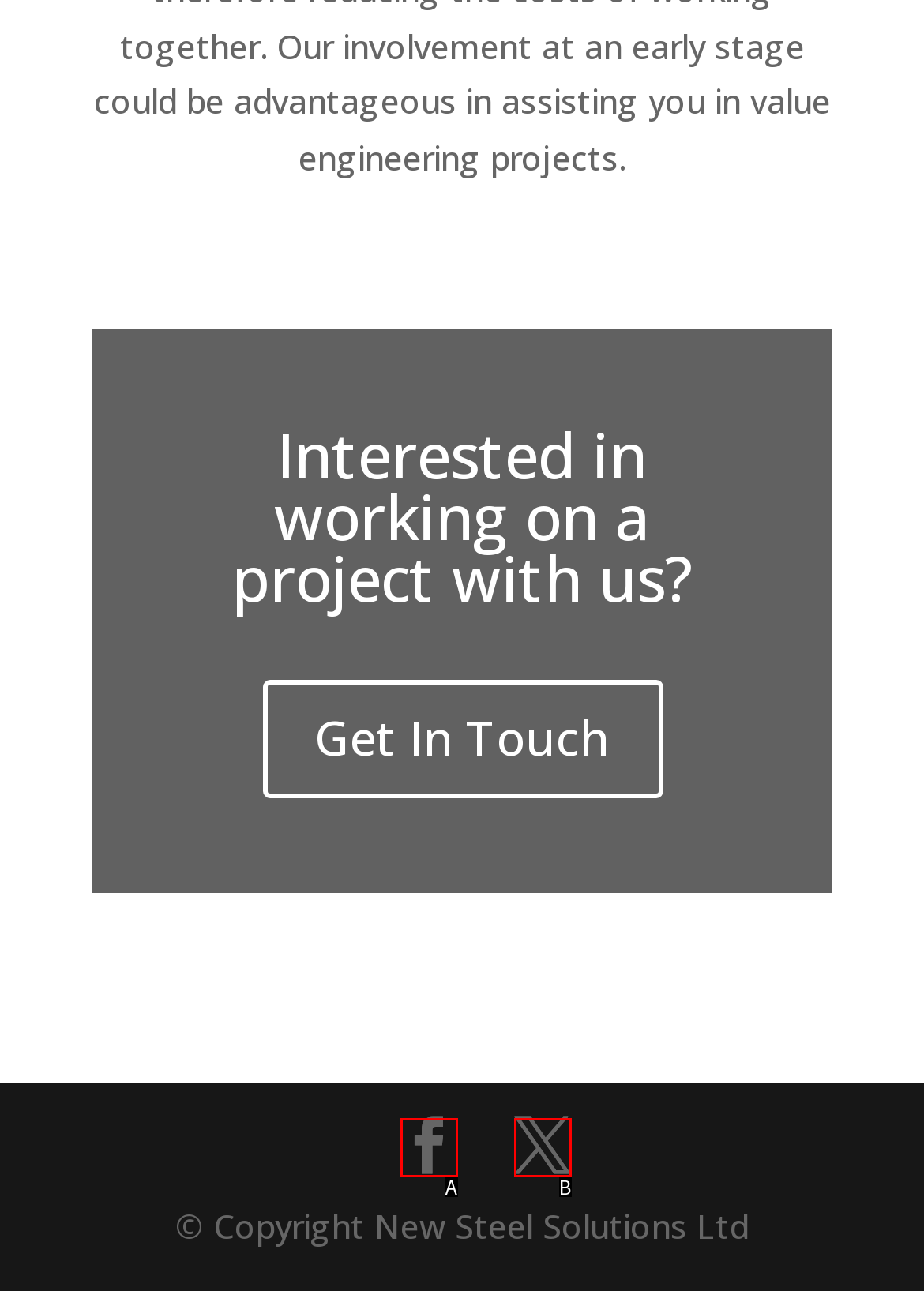Using the provided description: Facebook, select the HTML element that corresponds to it. Indicate your choice with the option's letter.

A